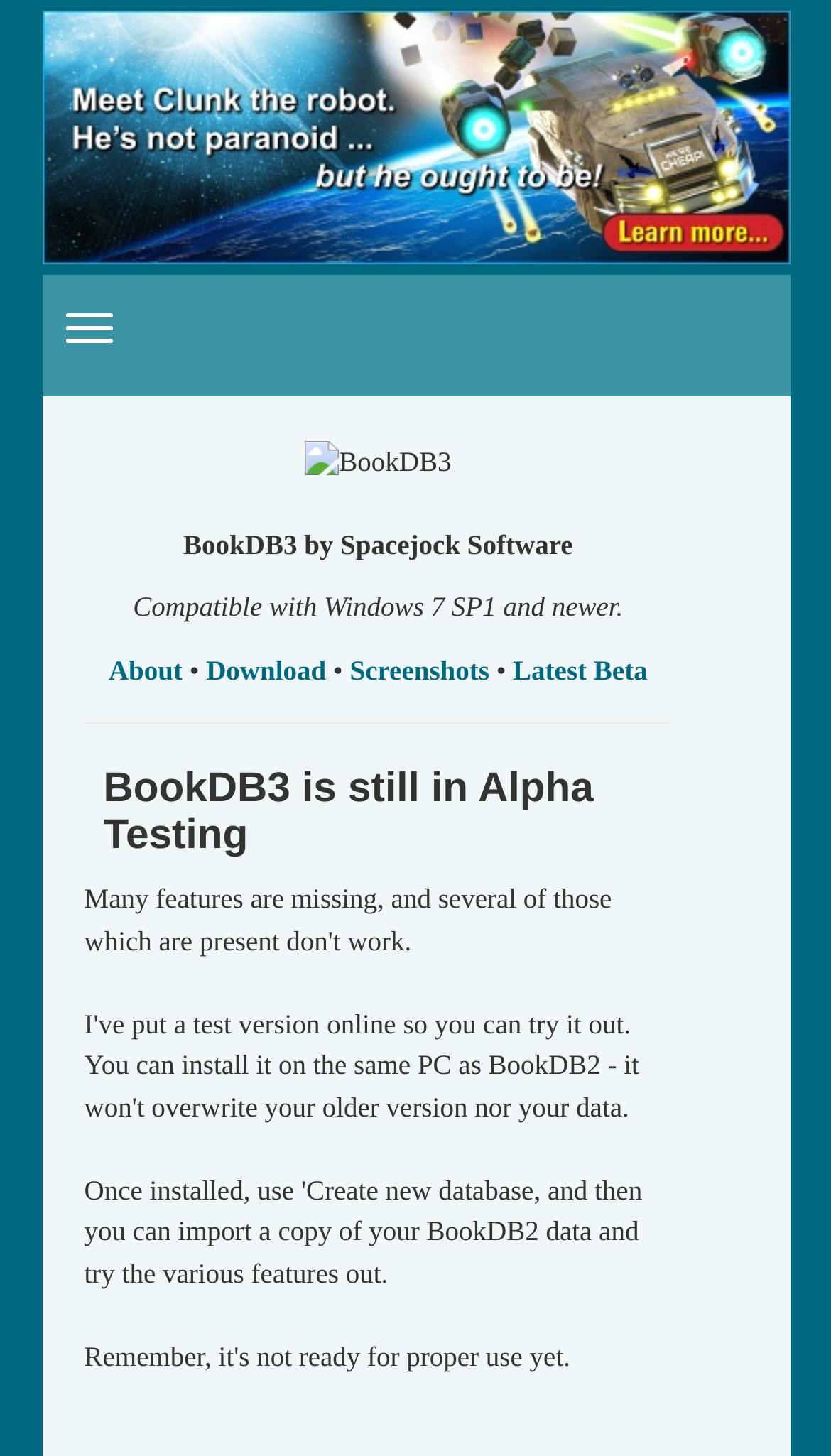Based on the element description "Consultation Fees", predict the bounding box coordinates of the UI element.

None